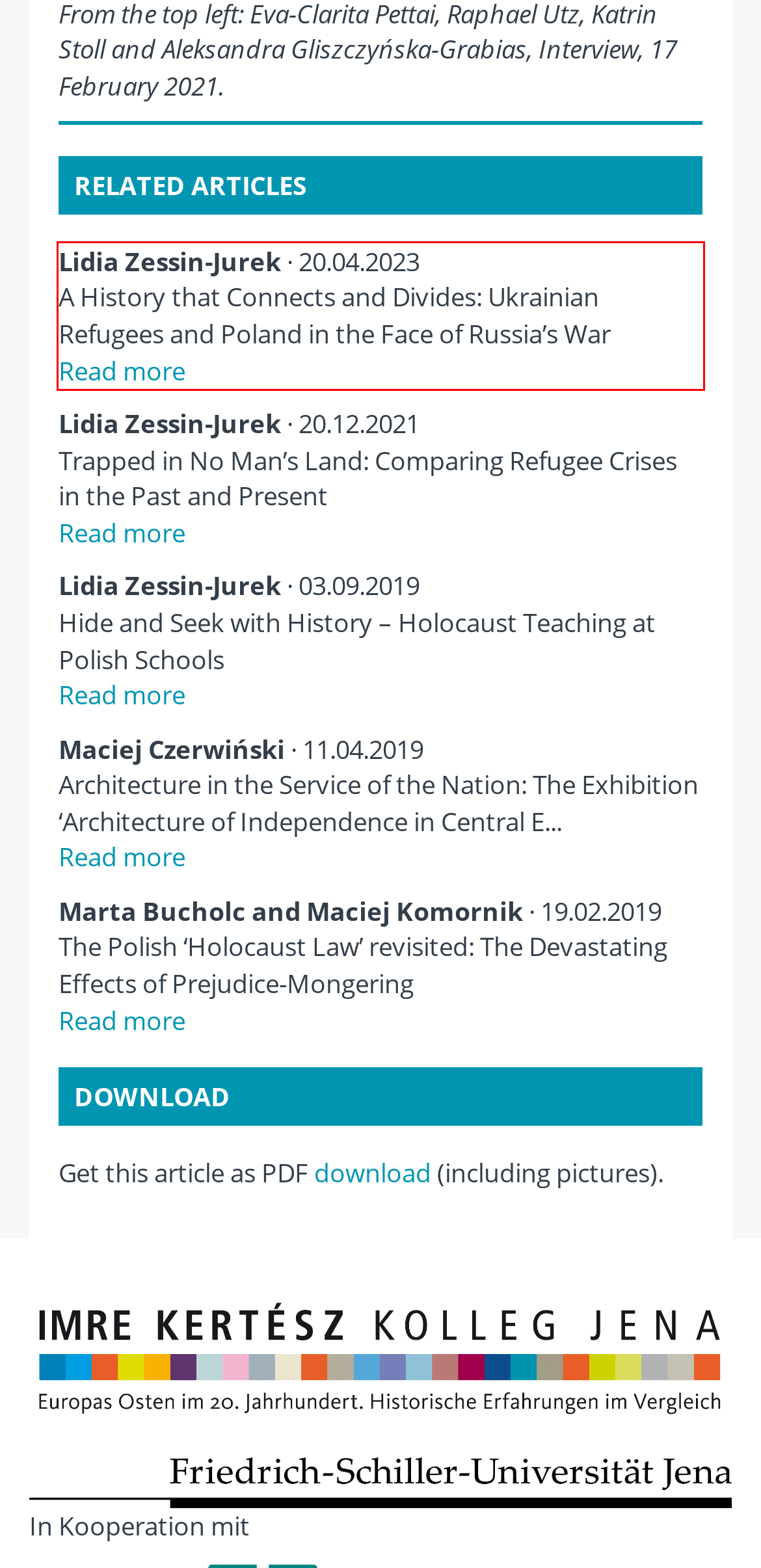You are presented with a screenshot containing a red rectangle. Extract the text found inside this red bounding box.

Lidia Zessin-Jurek · 20.04.2023 A History that Connects and Divides: Ukrainian Refugees and Poland in the Face of Russia’s War Read more